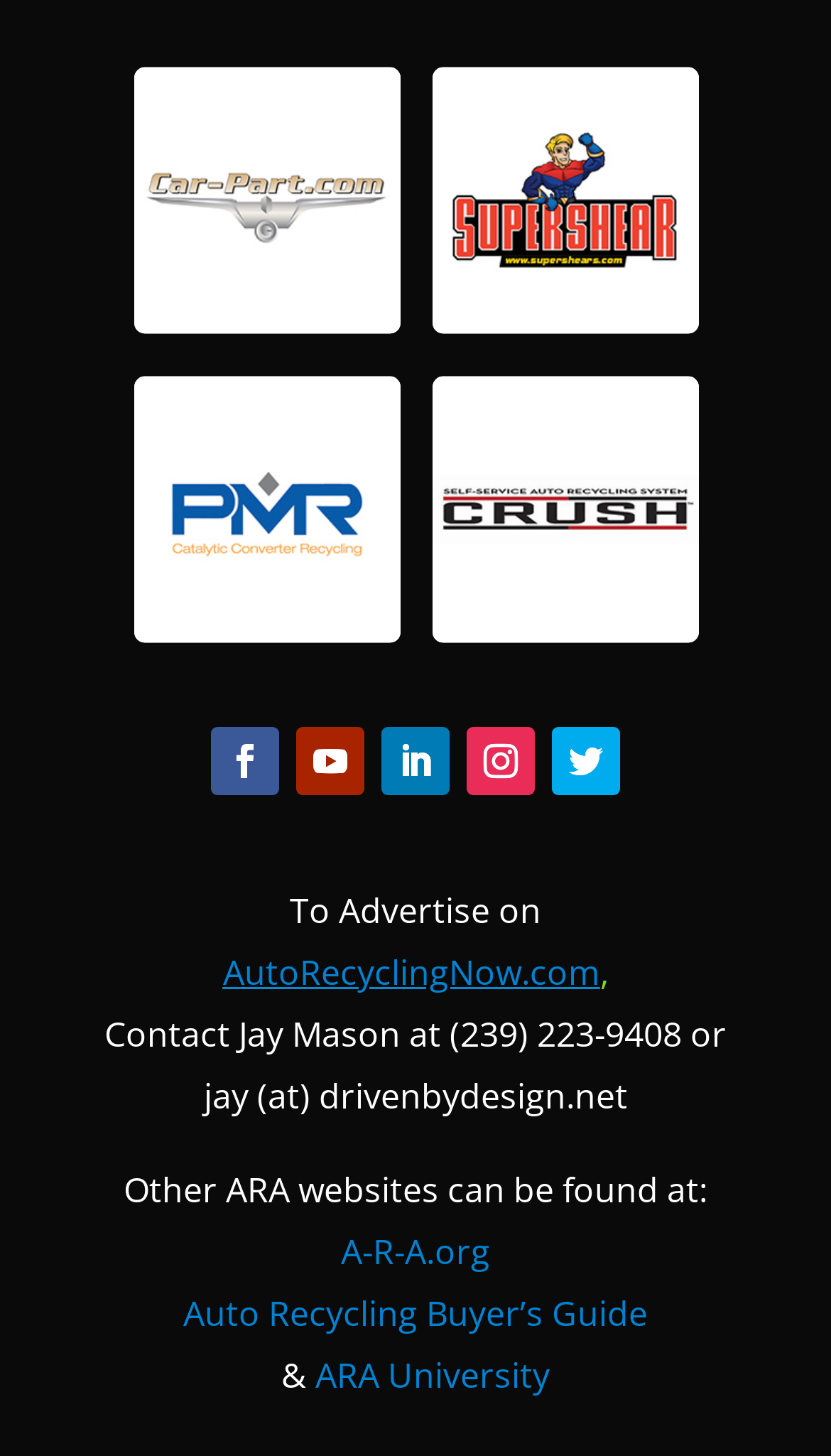Identify the bounding box of the UI element that matches this description: "Auto Recycling Buyer’s Guide".

[0.221, 0.886, 0.779, 0.918]